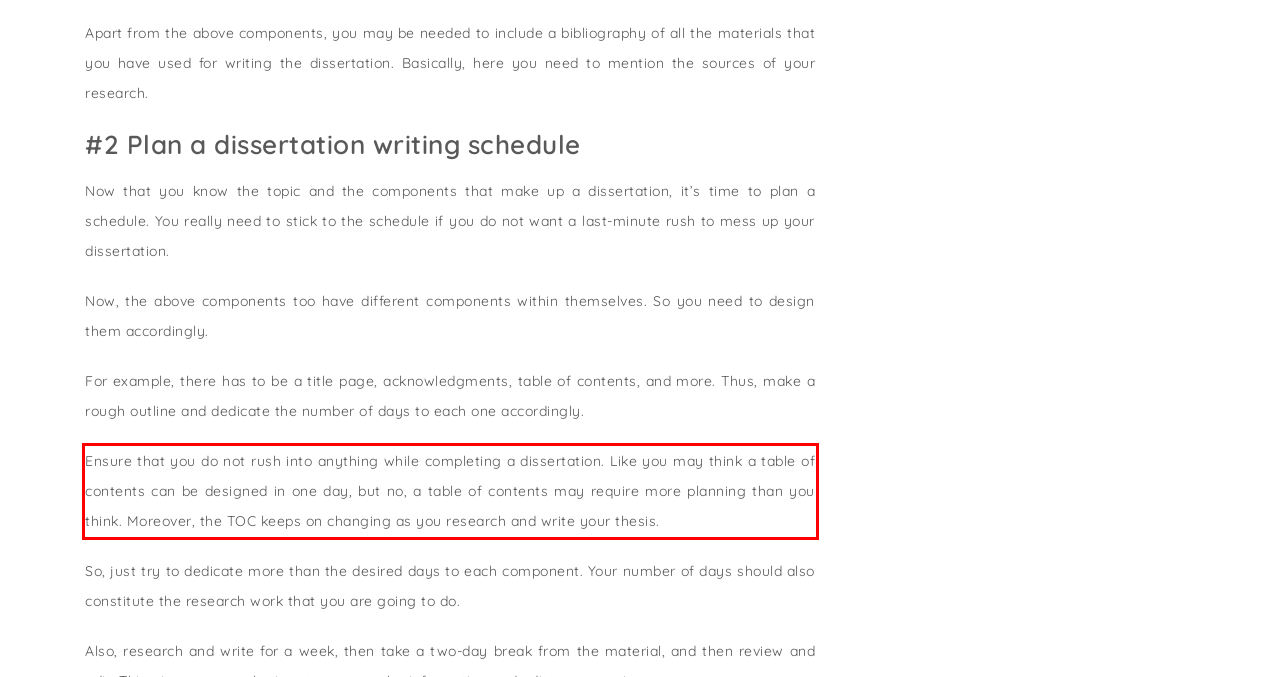Using the webpage screenshot, recognize and capture the text within the red bounding box.

Ensure that you do not rush into anything while completing a dissertation. Like you may think a table of contents can be designed in one day, but no, a table of contents may require more planning than you think. Moreover, the TOC keeps on changing as you research and write your thesis.